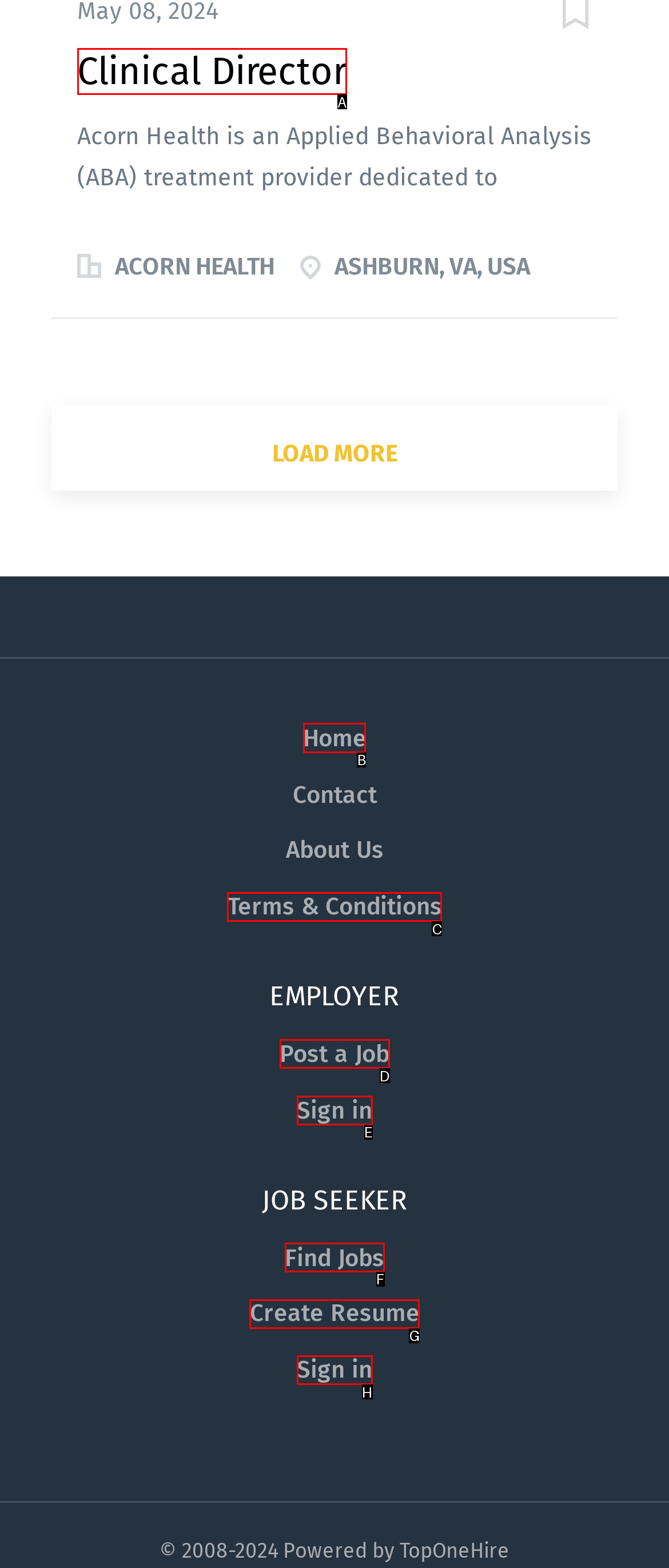Select the correct UI element to complete the task: Go to Home page
Please provide the letter of the chosen option.

B